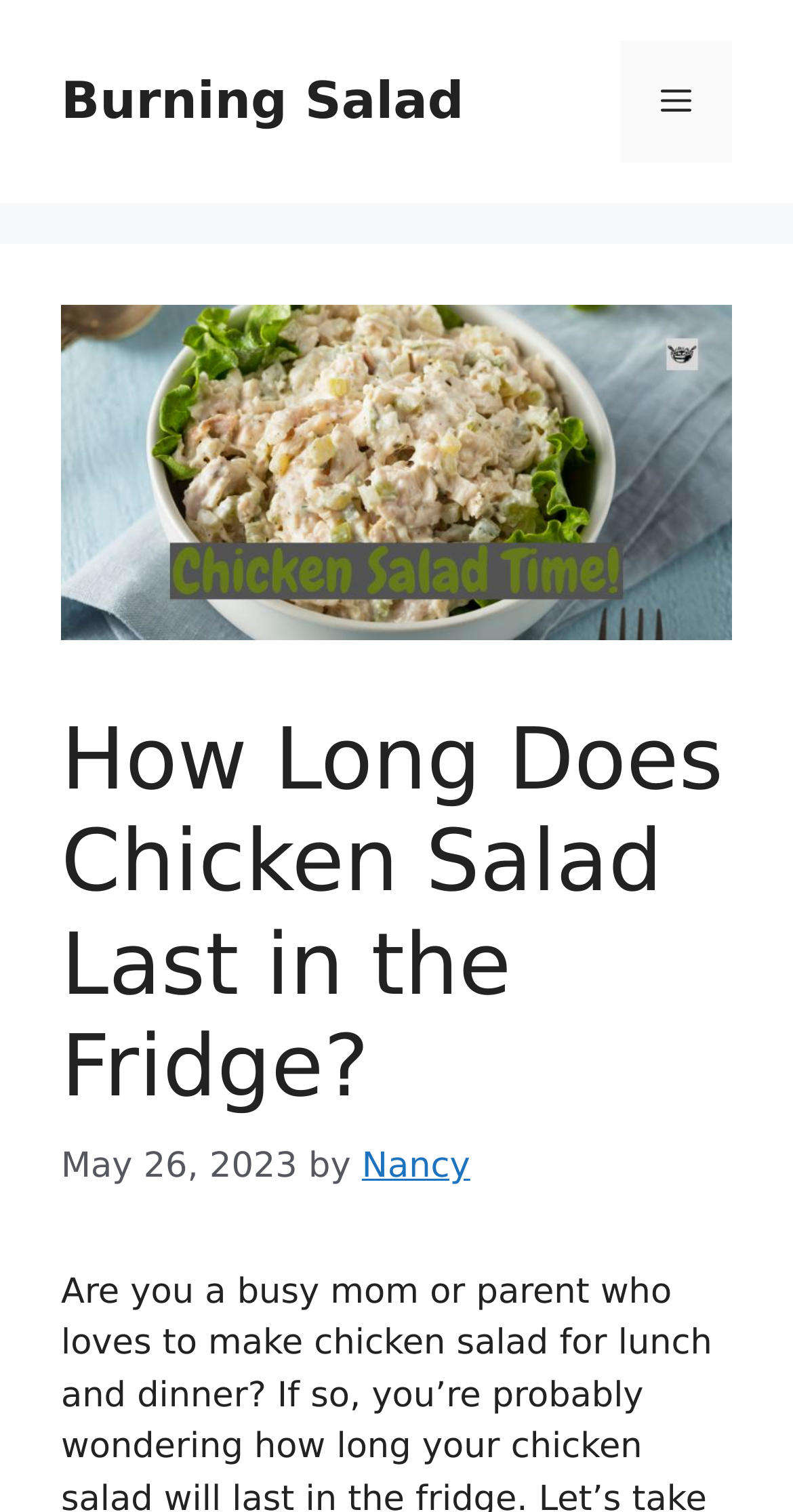Given the element description, predict the bounding box coordinates in the format (top-left x, top-left y, bottom-right x, bottom-right y), using floating point numbers between 0 and 1: Burning Salad

[0.077, 0.047, 0.585, 0.086]